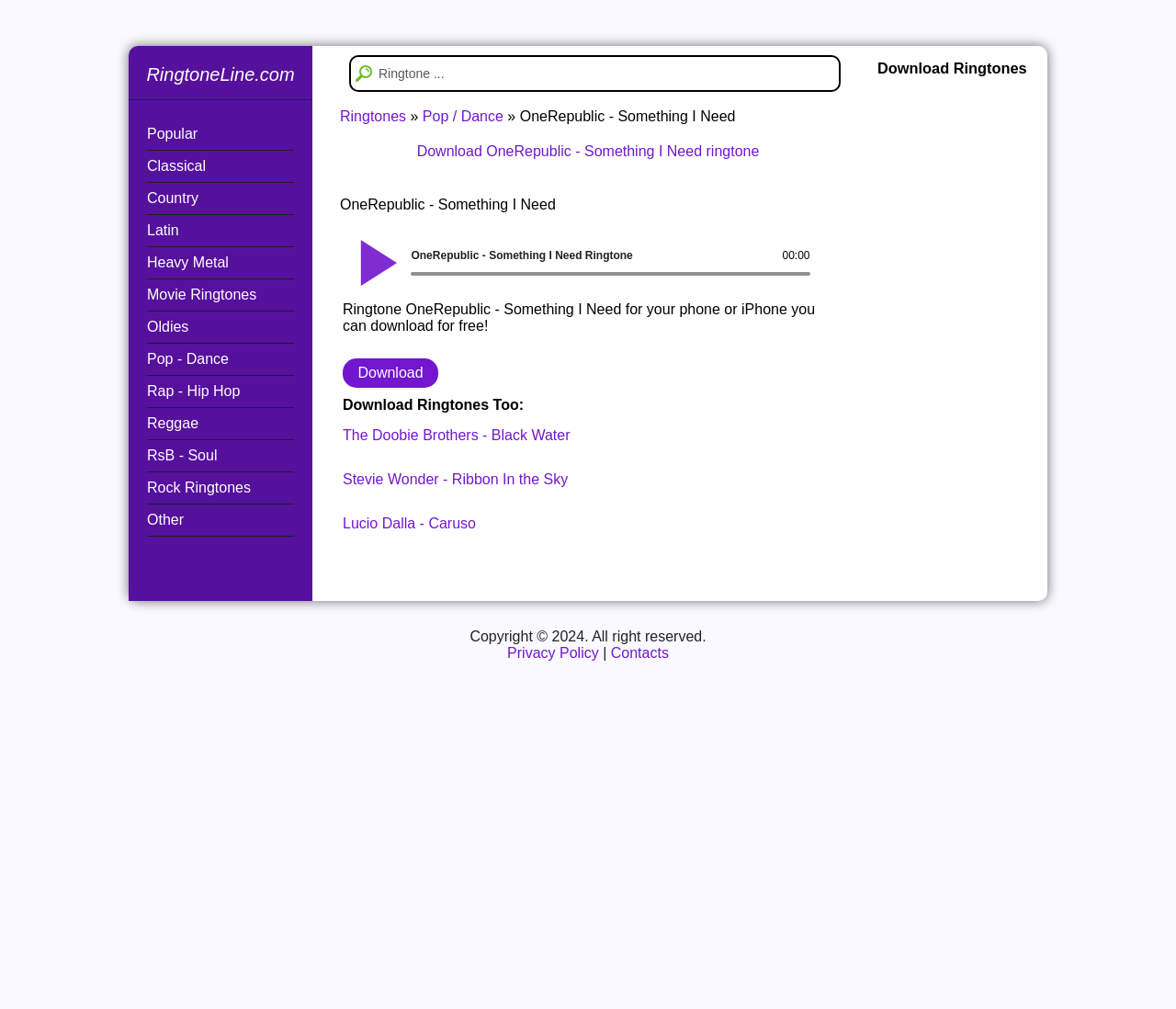Give a one-word or short phrase answer to this question: 
What is the name of the website?

RingtoneLine.com